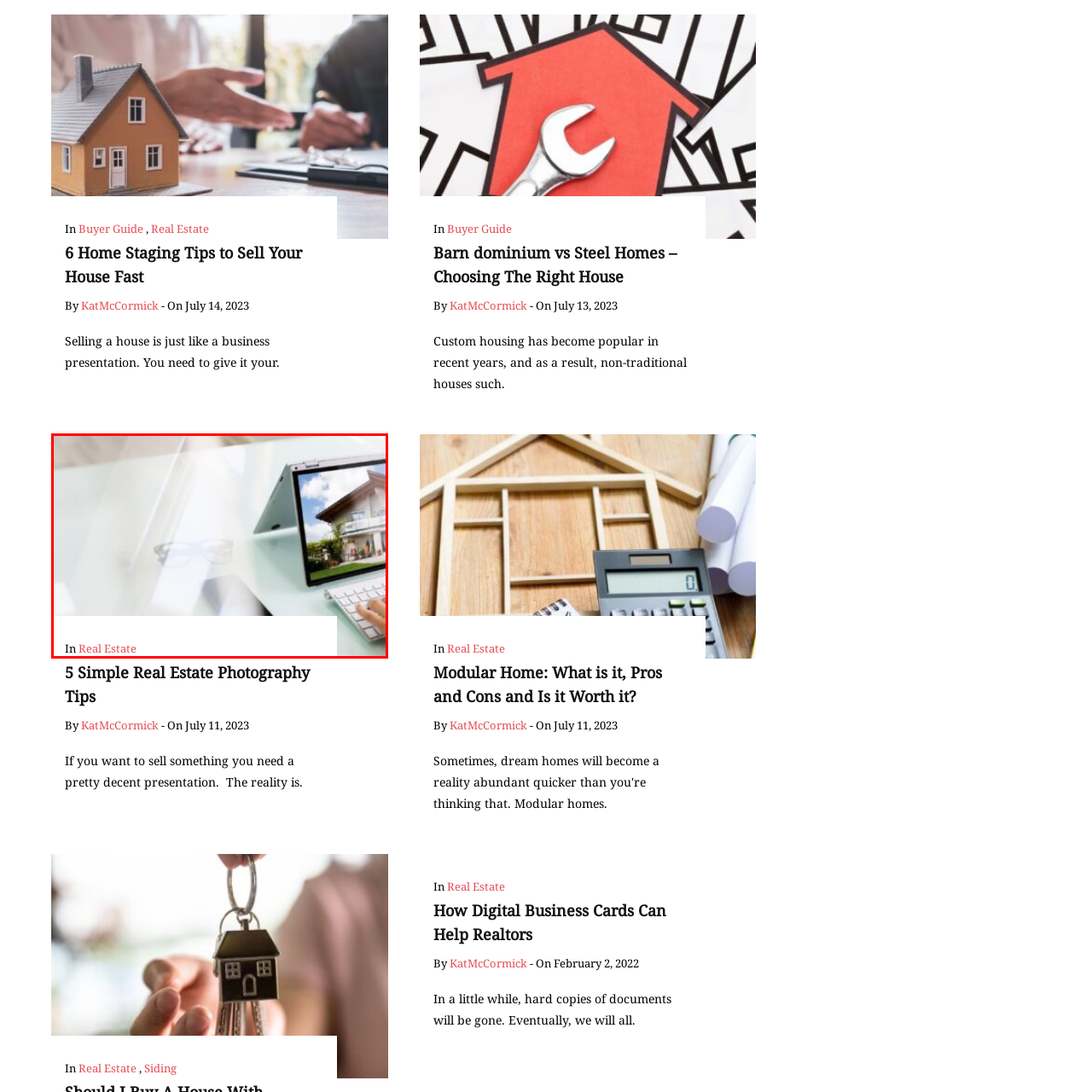Pay attention to the image highlighted by the red border, What is displayed on the laptop screen? Please give a one-word or short phrase answer.

A house